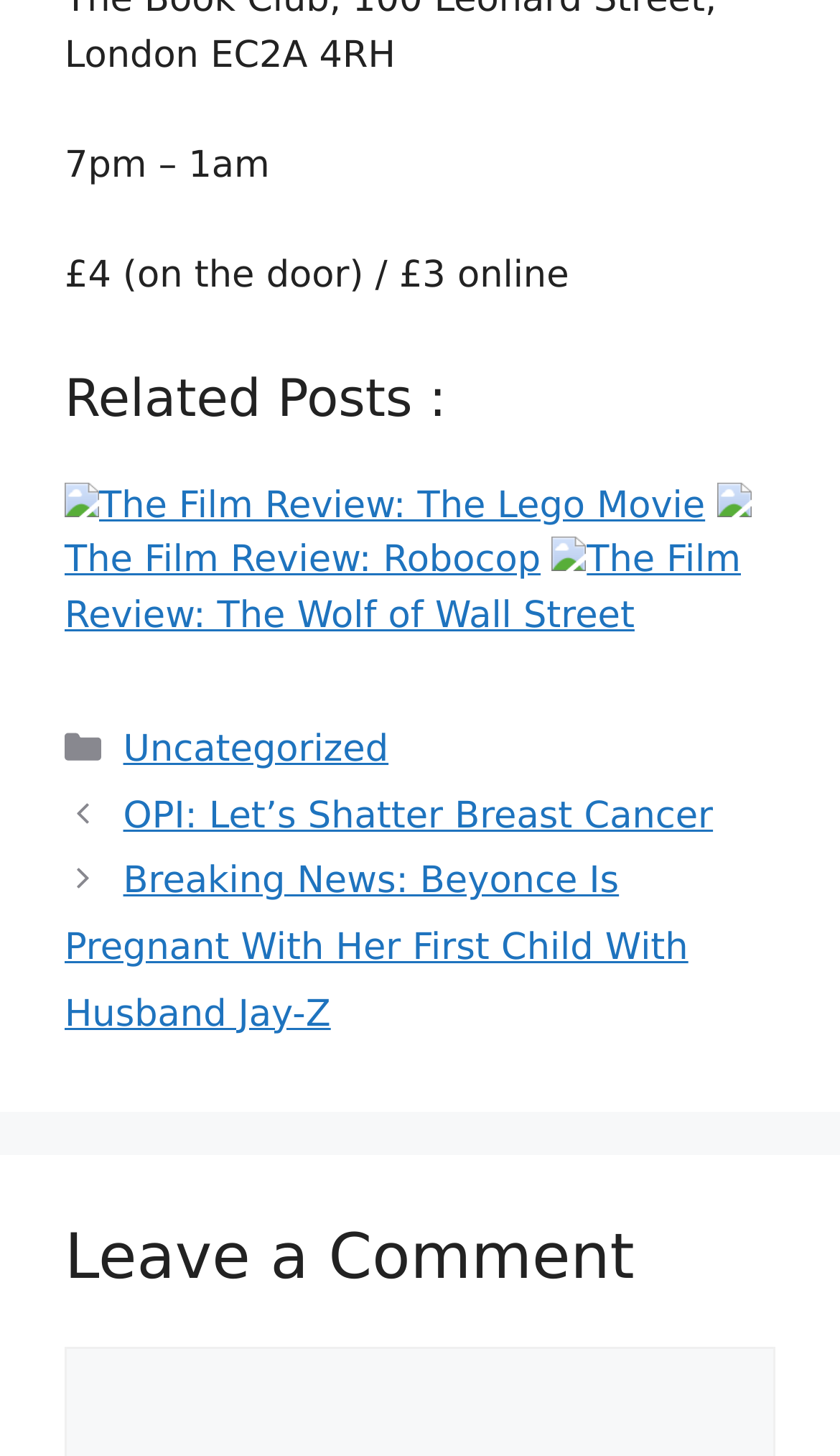Based on the visual content of the image, answer the question thoroughly: How much does it cost to attend the event online?

I found the online ticket price by looking at the StaticText element with the text '£4 (on the door) / £3 online' at the top of the webpage.